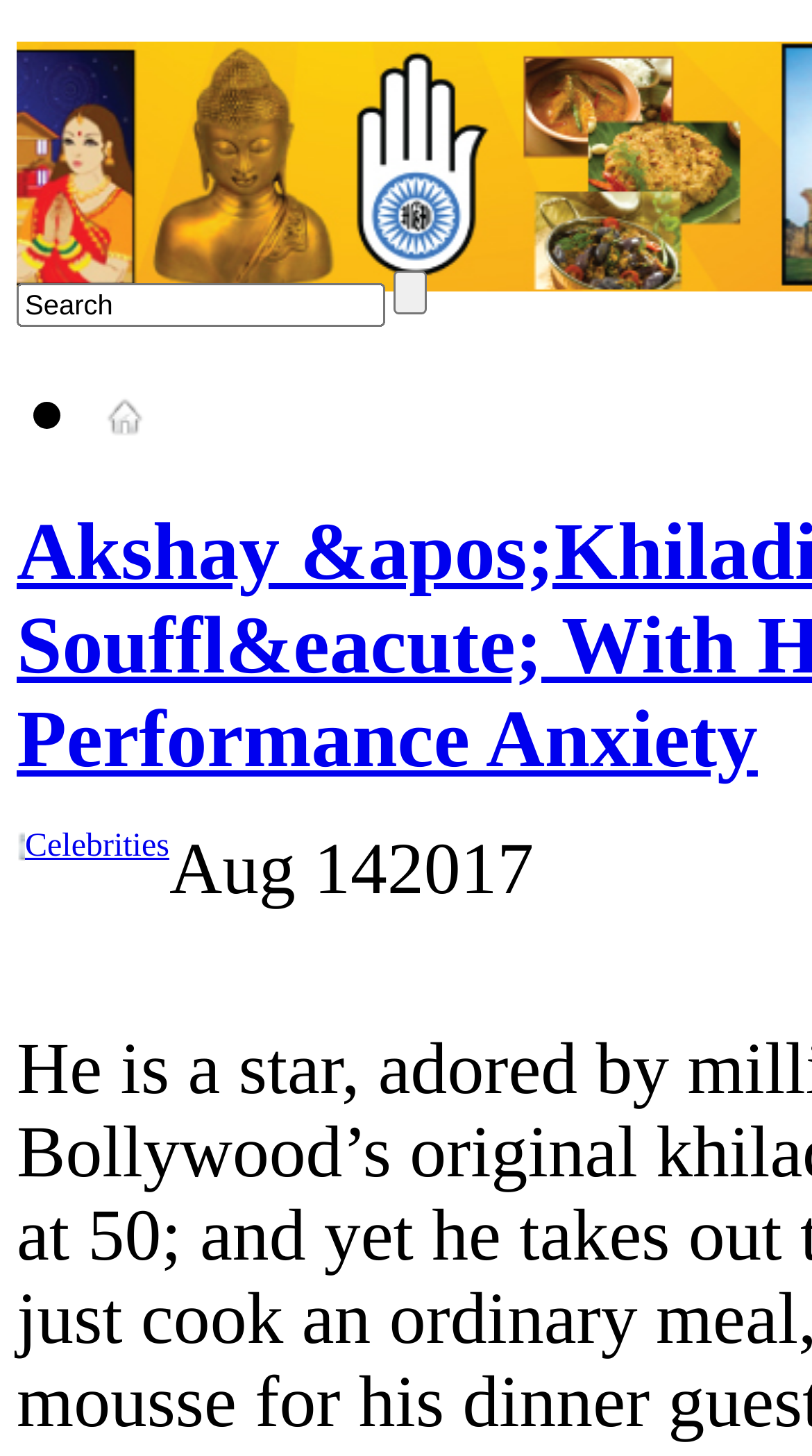What is the date of the article?
Using the image, provide a detailed and thorough answer to the question.

I found a series of static text elements with the text 'Aug', '14', and '2017' which together form the date of the article.